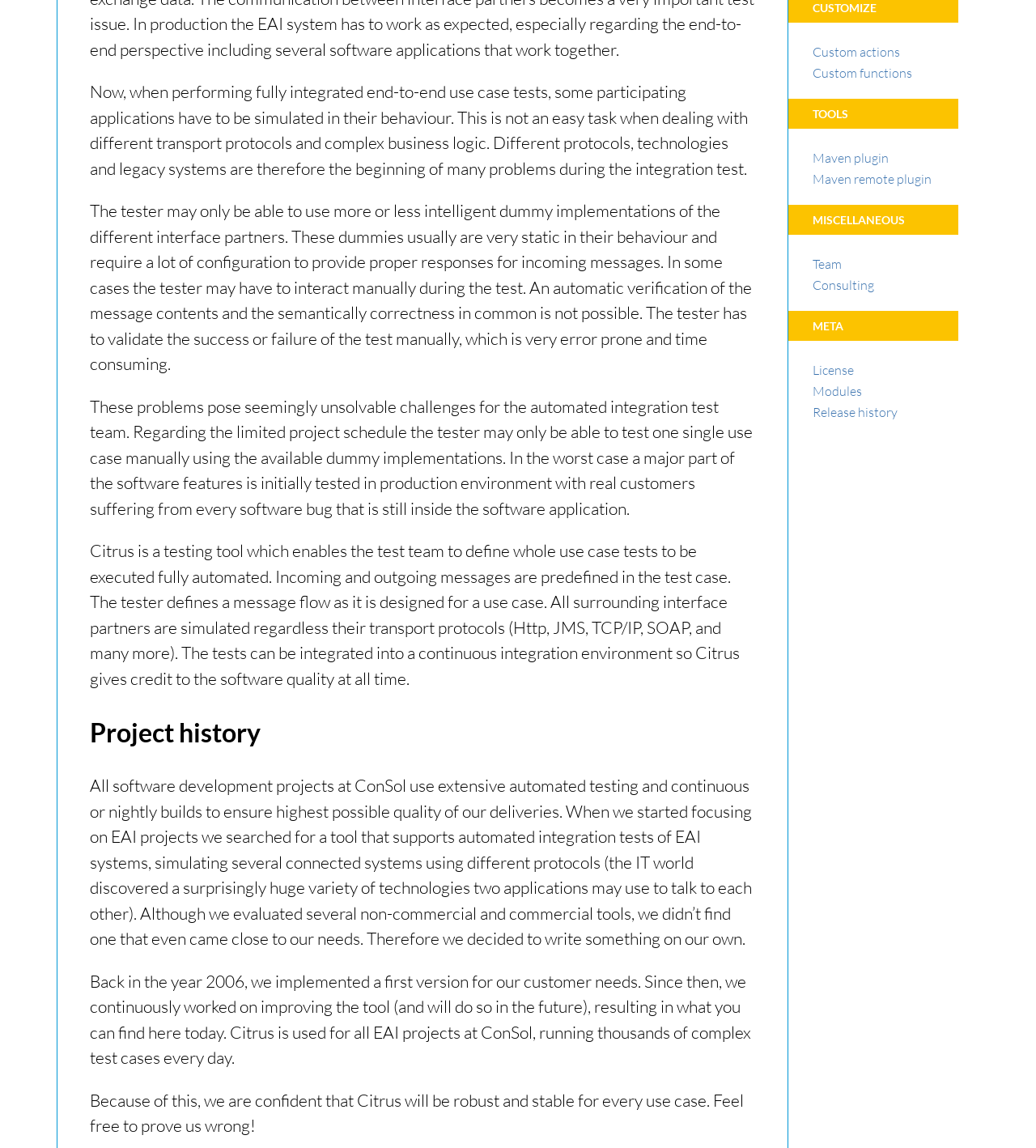Determine the bounding box coordinates of the UI element described by: "World Tour".

None